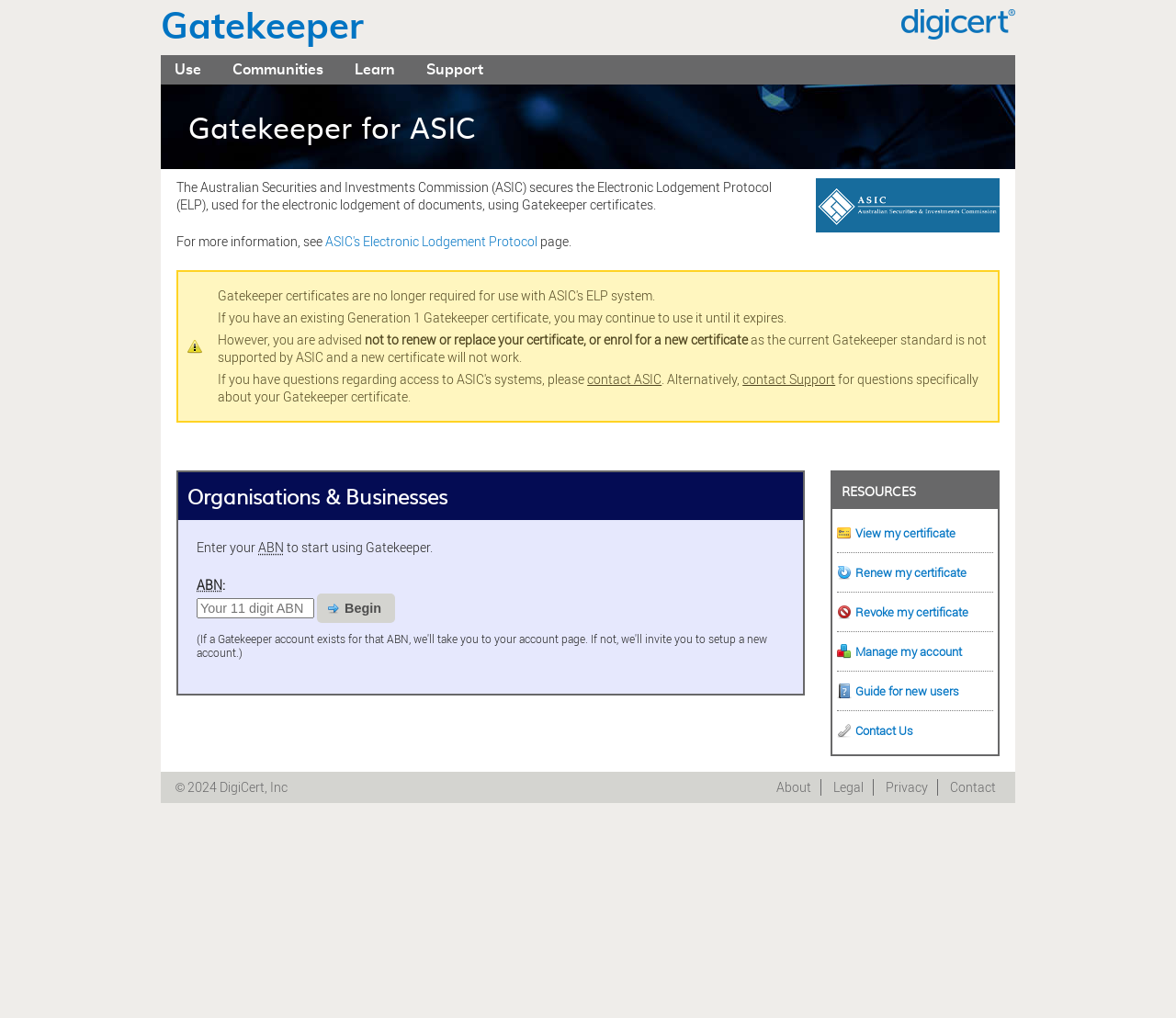Identify the bounding box of the HTML element described here: "View my certificate". Provide the coordinates as four float numbers between 0 and 1: [left, top, right, bottom].

[0.712, 0.514, 0.812, 0.534]